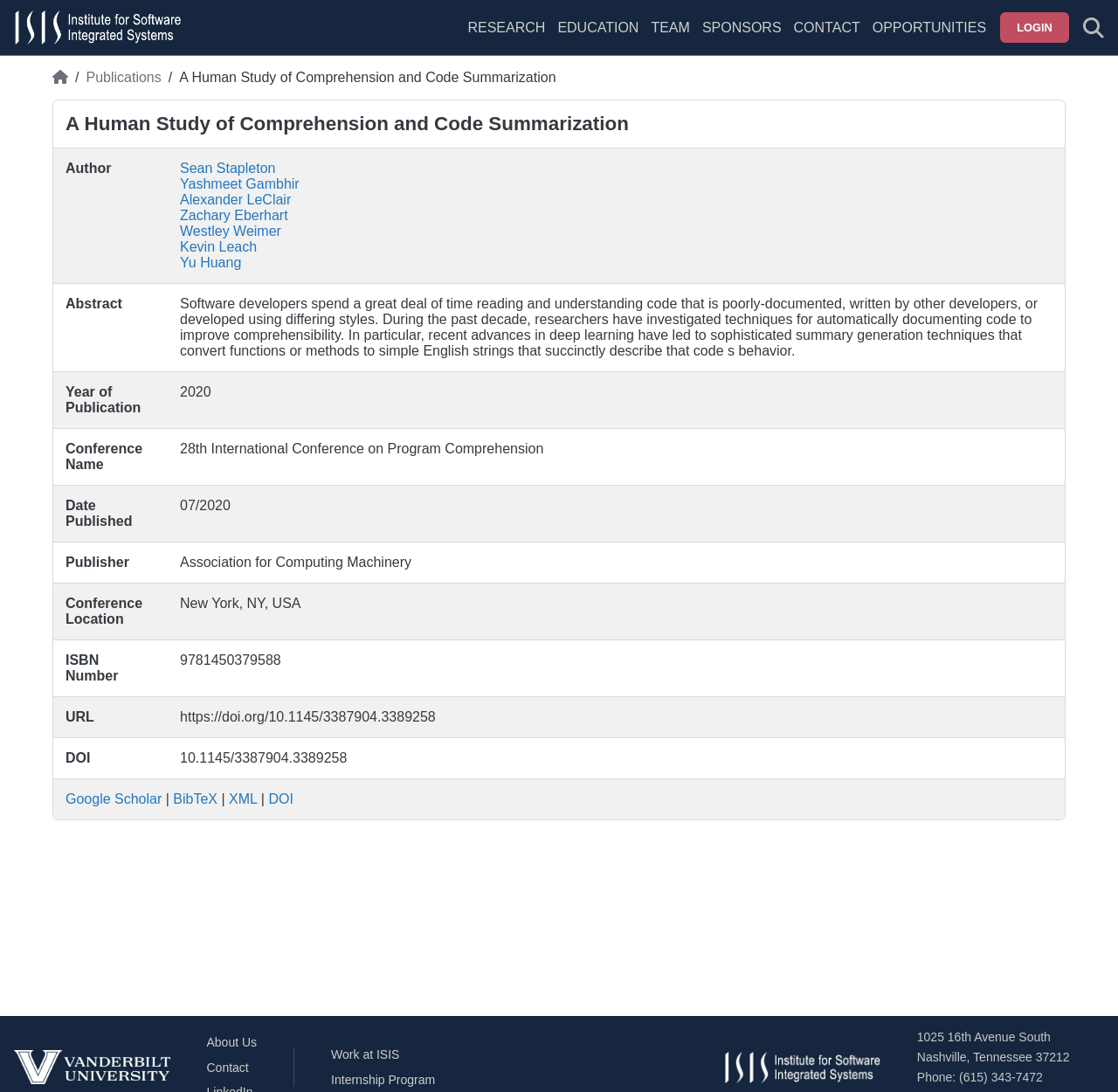Generate a comprehensive description of the webpage content.

This webpage is about a human study on comprehension and code summarization, specifically a research publication. At the top, there is a navigation menu with links to "RESEARCH", "EDUCATION", "TEAM", "SPONSORS", "CONTACT", and "OPPORTUNITIES". Below the menu, there is a login button and a search form toggle button.

The main content of the page is a table that displays information about the research publication. The table has several rows, each with two columns. The first column contains headers such as "Author", "Abstract", "Year of Publication", and so on. The second column contains the corresponding information about the publication, including the authors' names, a brief abstract, the year of publication, and other details.

Above the table, there is a breadcrumb navigation that shows the path "Home > Publications > A Human Study of Comprehension and Code Summarization". Below the table, there are several links to related resources, including Google Scholar, BibTeX, XML, and DOI.

At the bottom of the page, there are three sections. The first section contains the Vanderbilt University logo and a link to "About Us". The second section contains a set of links to "Footer Links B", including "Work at ISIS". The third section contains the ISIS logo, the address of the institute, and contact information.

Throughout the page, there are several images, including the ISIS logo, the Vanderbilt University logo, and a few other icons.